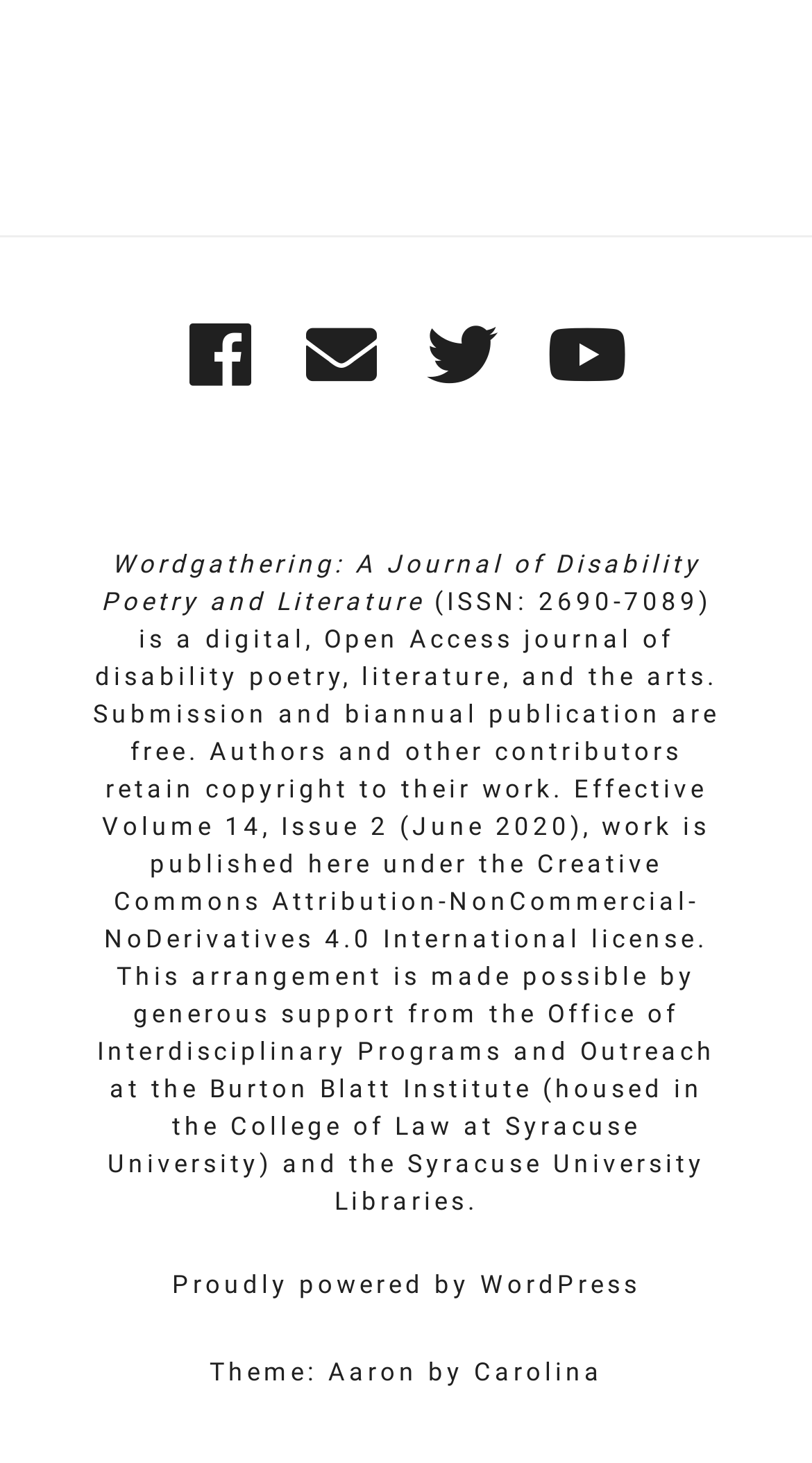What is the ISSN of the journal?
Use the image to answer the question with a single word or phrase.

2690-7089